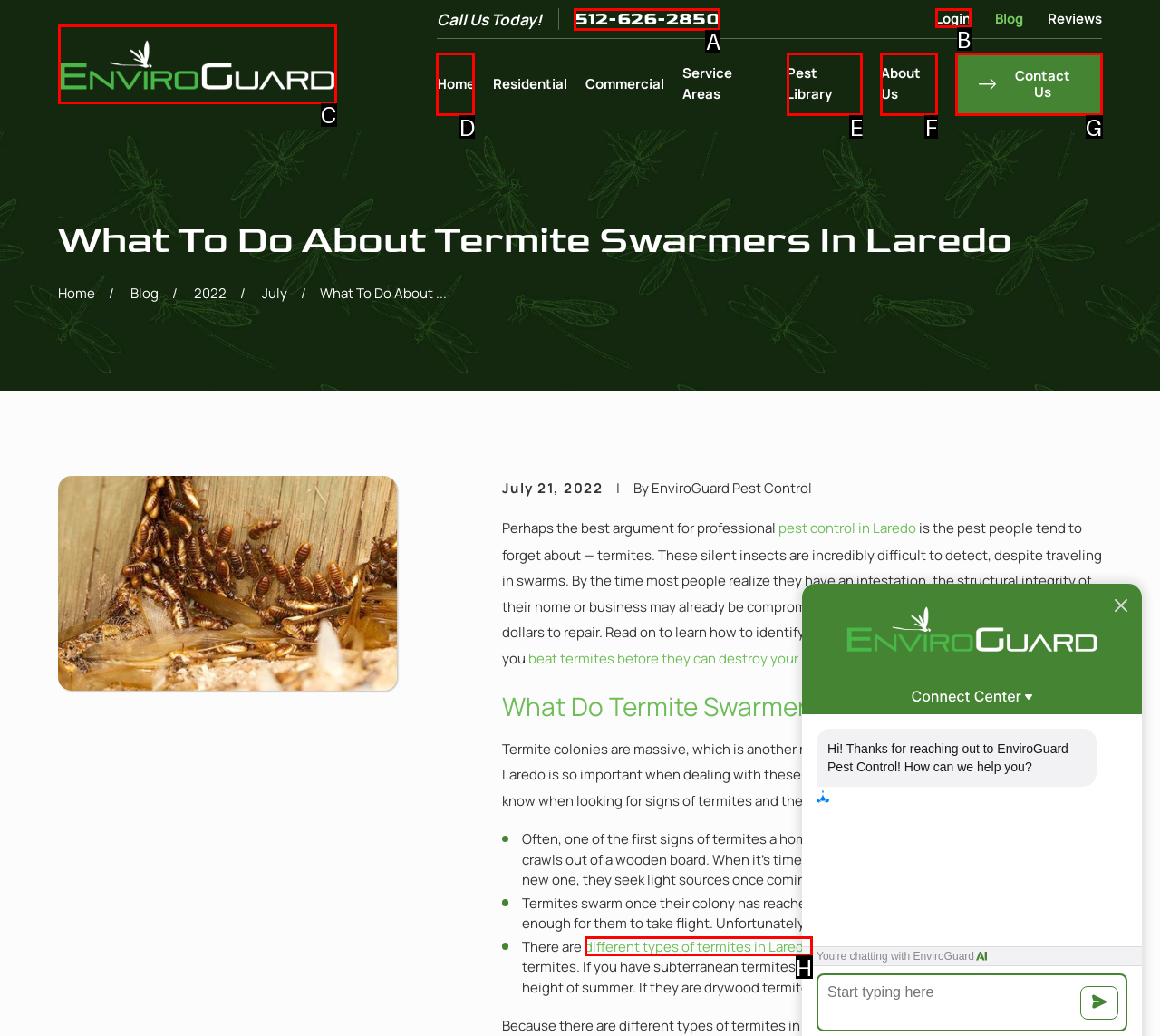Tell me which one HTML element I should click to complete this task: Click the 'Home' link Answer with the option's letter from the given choices directly.

C